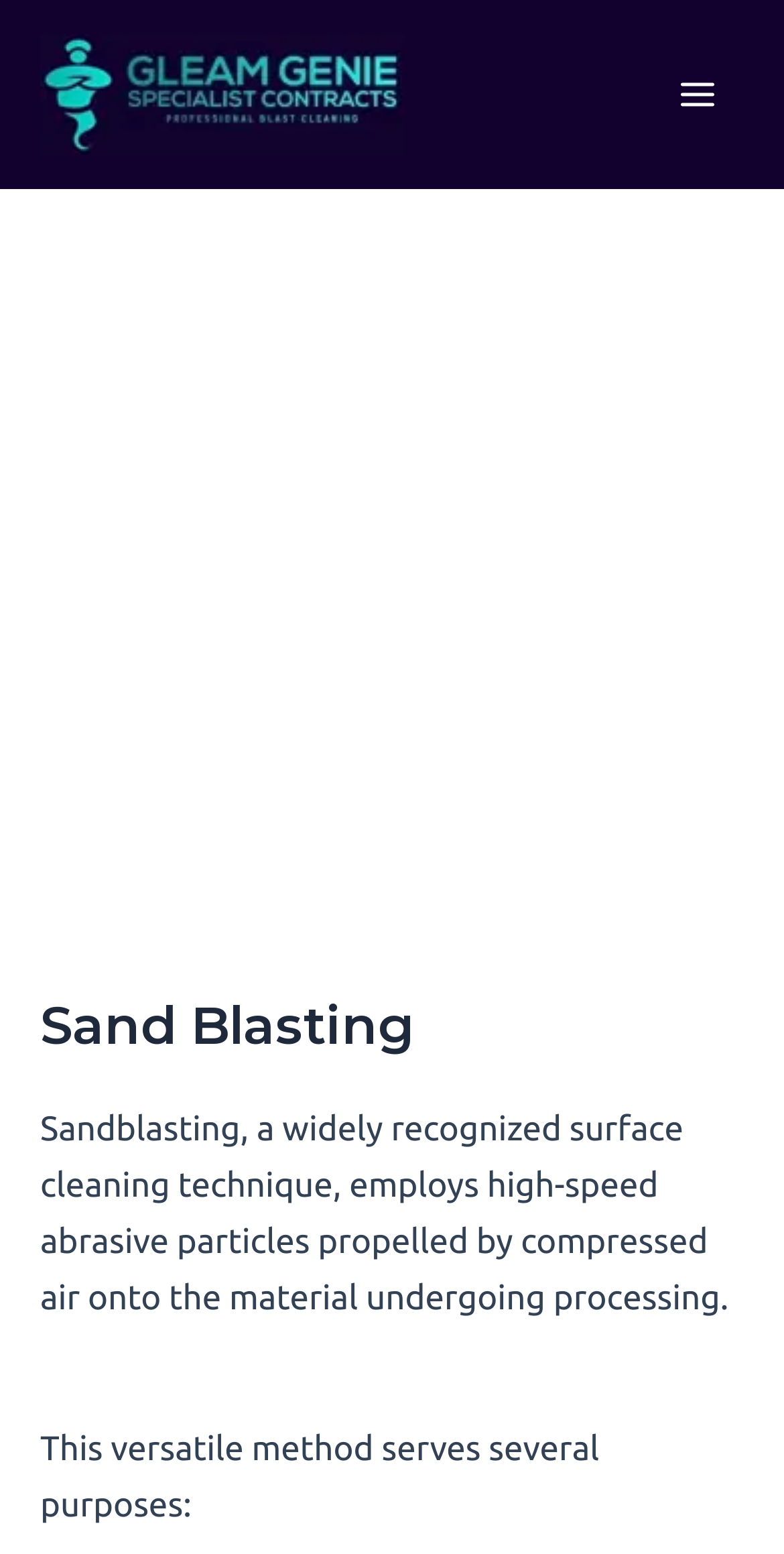Provide a brief response in the form of a single word or phrase:
What is the company name associated with this webpage?

Gleam Genie Specialist Contracts